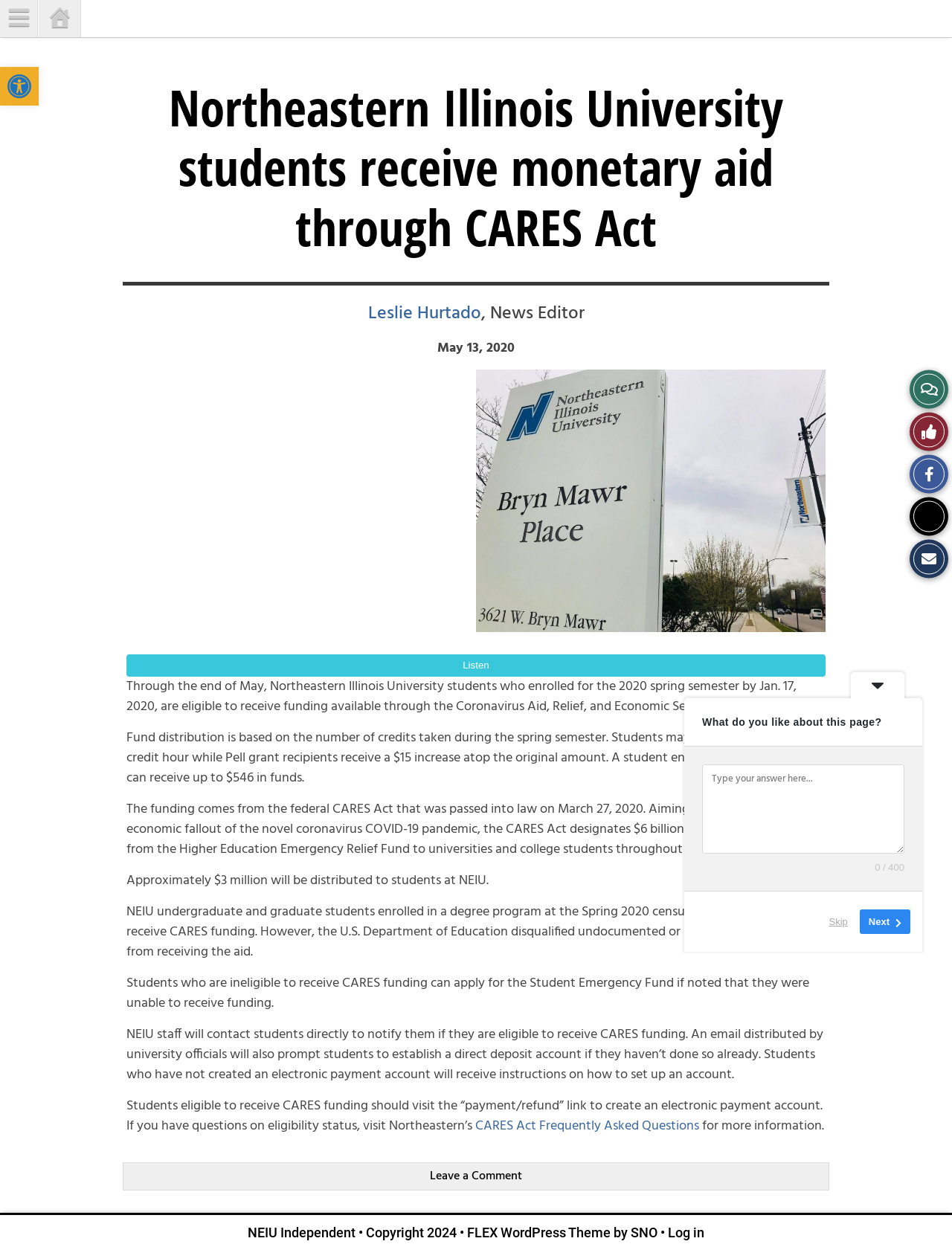Extract the bounding box coordinates of the UI element described by: "Listen". The coordinates should include four float numbers ranging from 0 to 1, e.g., [left, top, right, bottom].

[0.133, 0.524, 0.867, 0.542]